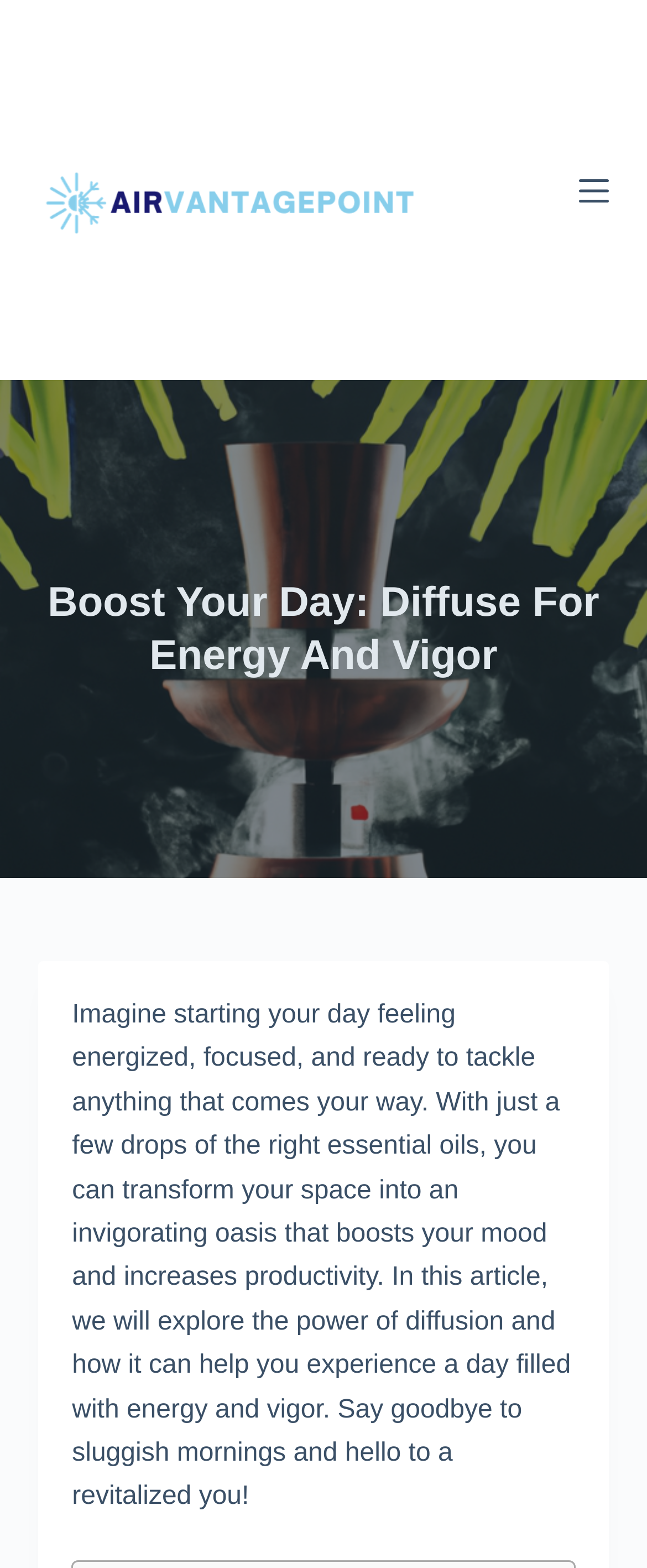What is the author's intention?
Please give a detailed and elaborate answer to the question based on the image.

The article's structure and content, including the introduction and explanation of the benefits of essential oil diffusion, suggest that the author's intention is to educate readers on the topic and provide them with useful information.